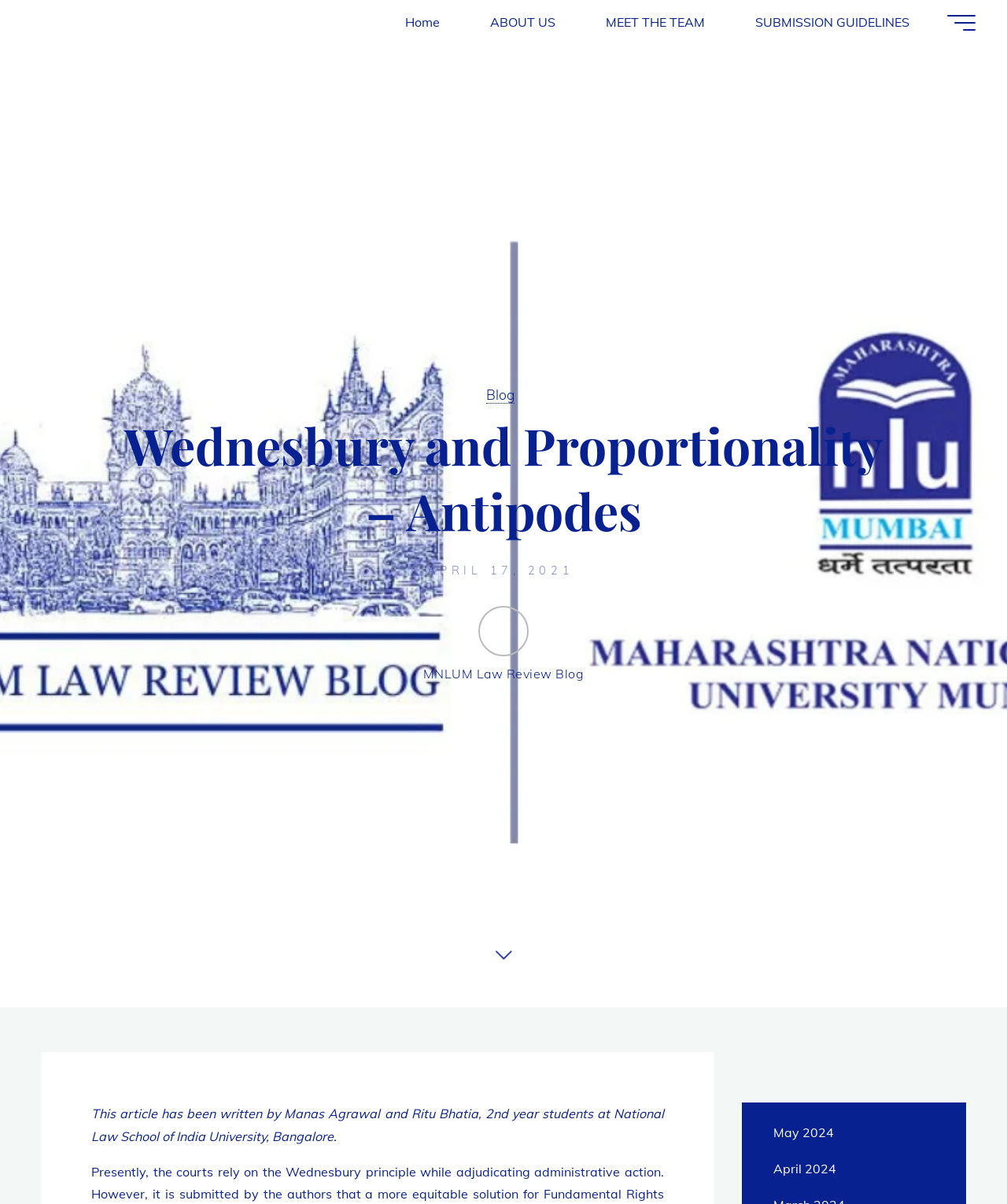Offer a comprehensive description of the webpage’s content and structure.

The webpage is about Wednesbury and Proportionality, with the title "Wednesbury and Proportionality – Antipodes" displayed prominently. At the top left, there is a small link, and on the top right, a "Main menu" button is located. Below the button, a navigation menu labeled "Top Menu" spans across the top of the page, containing four links: "Home", "ABOUT US", "MEET THE TEAM", and "SUBMISSION GUIDELINES".

In the main content area, there is a large heading "Wednesbury and Proportionality – Antipodes" followed by a time stamp "APRIL 17, 2021". Below the heading, there is a link to "MNLUM Law Review Blog" and an article written by Manas Agrawal and Ritu Bhatia, 2nd year students at National Law School of India University, Bangalore. The article is preceded by a "Read more" link.

On the right side of the page, there are three links: "Blog", a link with an icon, and a link to "May 2024" and "April 2024" at the bottom. At the very bottom of the page, a "Back to Top" button is located.